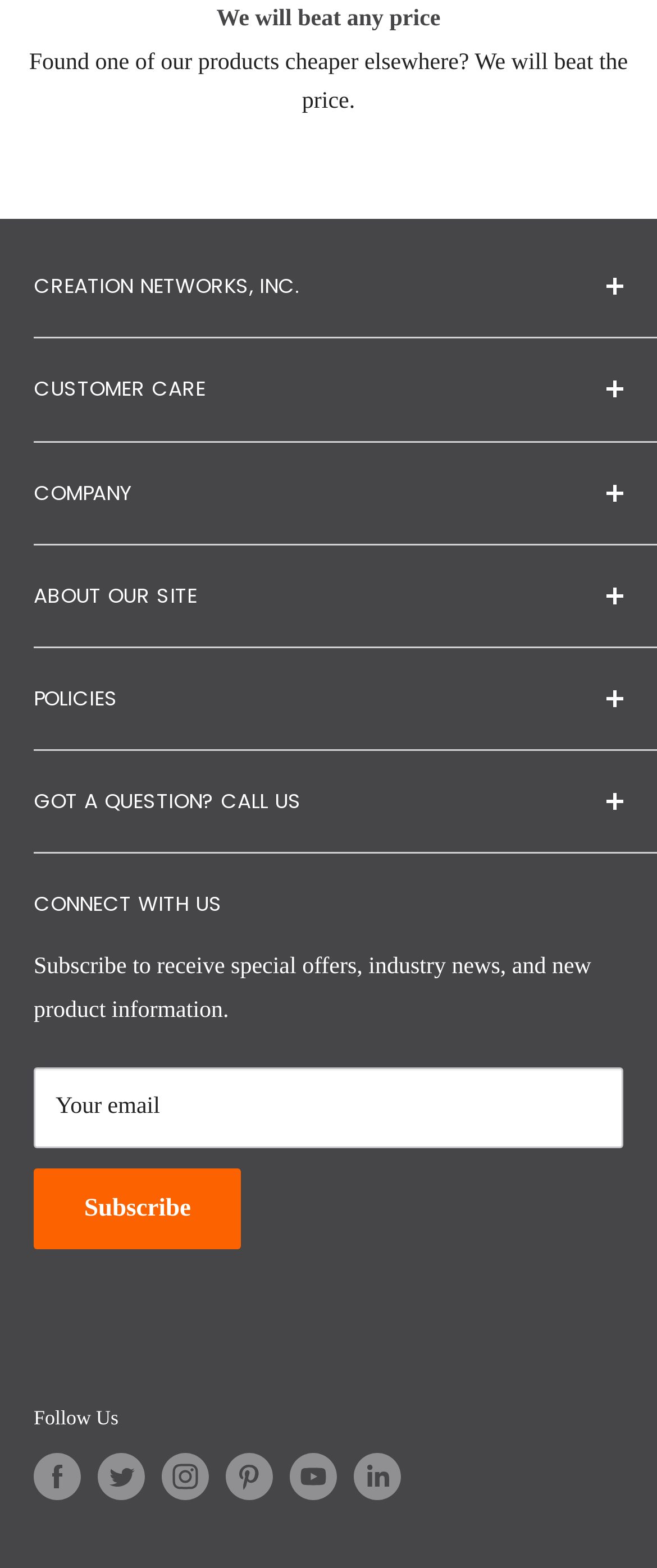Identify and provide the bounding box coordinates of the UI element described: "aria-label="Follow us on LinkedIn"". The coordinates should be formatted as [left, top, right, bottom], with each number being a float between 0 and 1.

[0.538, 0.89, 0.61, 0.92]